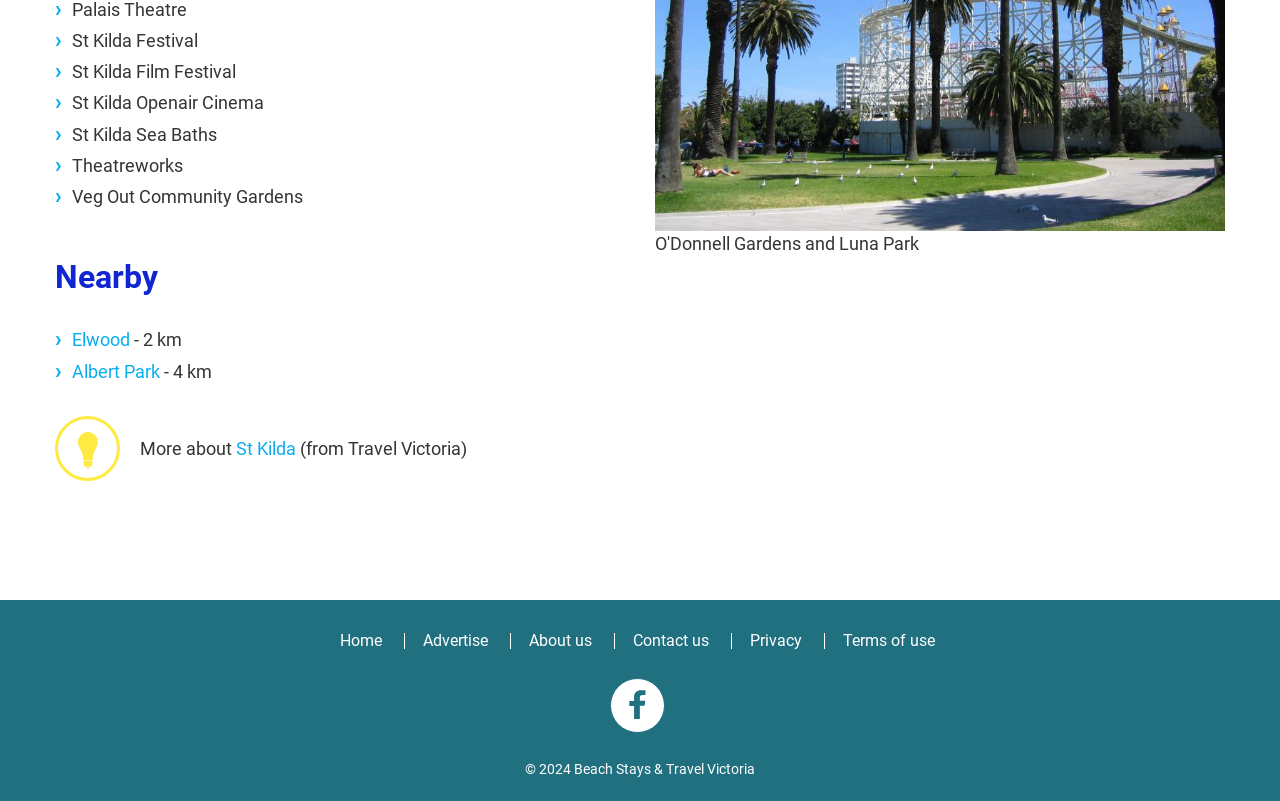Please give a short response to the question using one word or a phrase:
What is the name of the community garden mentioned?

Veg Out